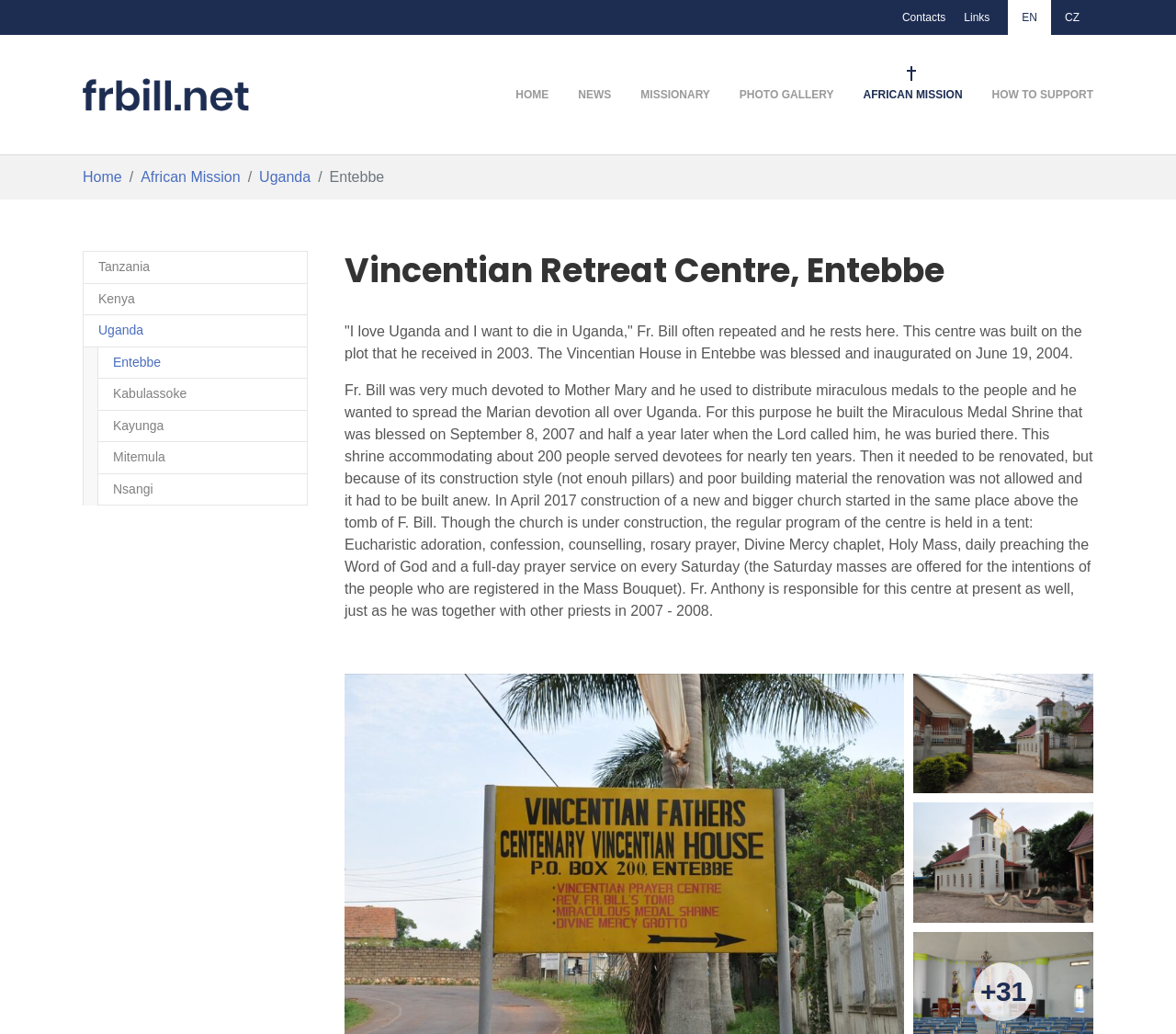Respond with a single word or phrase for the following question: 
What is the name of the retreat centre in Entebbe?

Vincentian Retreat Centre